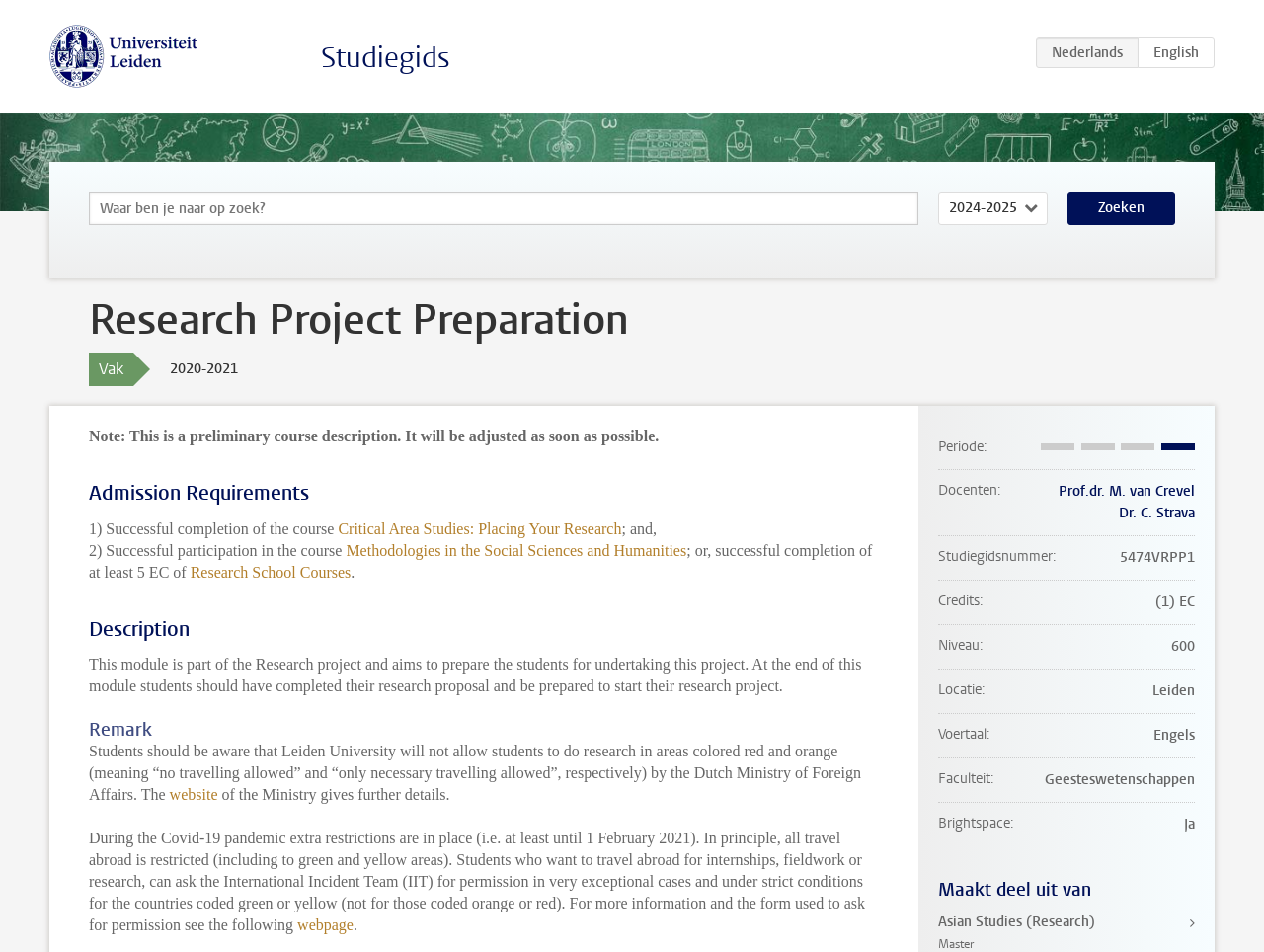Identify the bounding box coordinates of the clickable section necessary to follow the following instruction: "Search for keywords". The coordinates should be presented as four float numbers from 0 to 1, i.e., [left, top, right, bottom].

[0.07, 0.201, 0.727, 0.237]